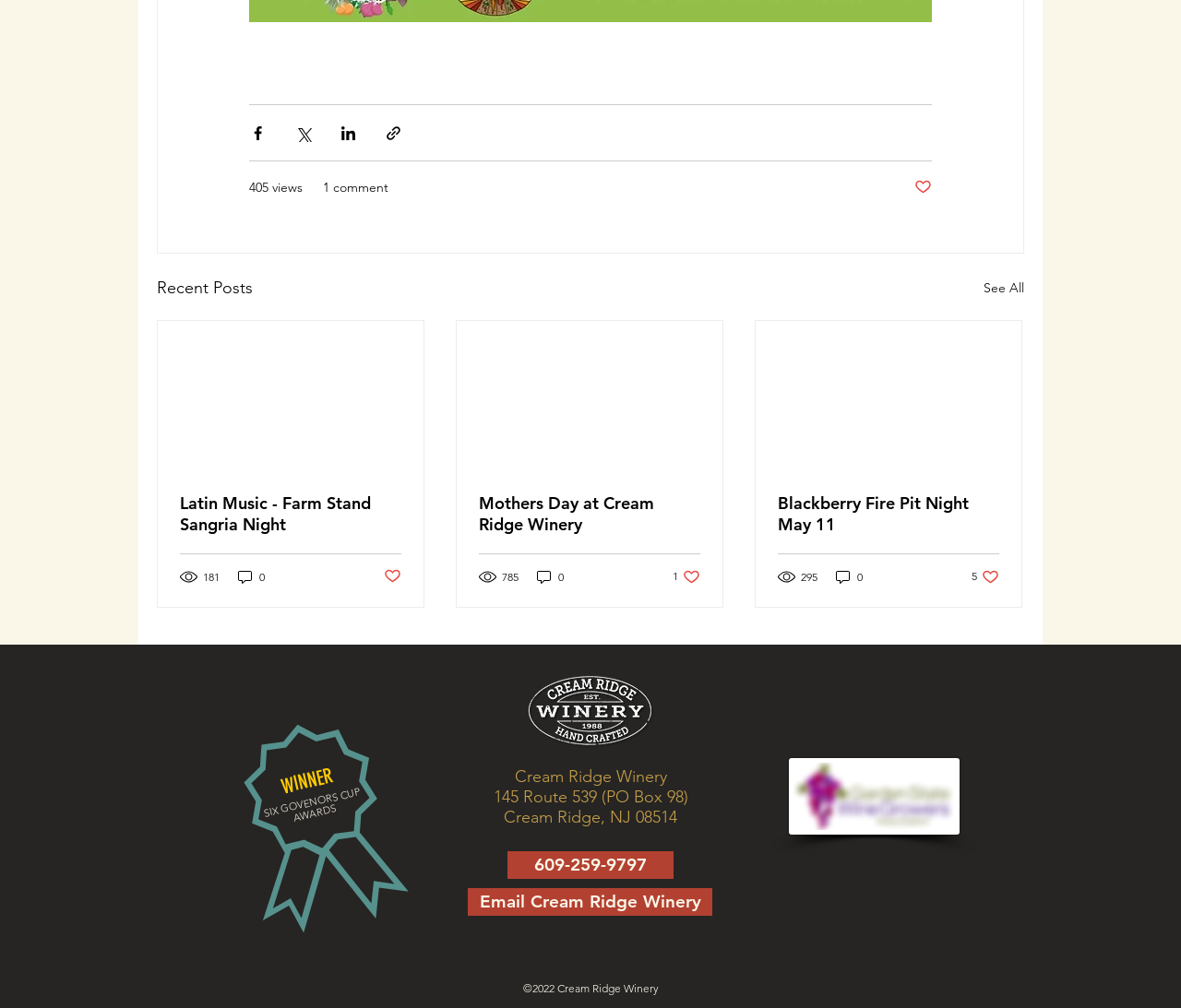How many Governor's Cup Awards did the winery win?
Based on the visual, give a brief answer using one word or a short phrase.

Six